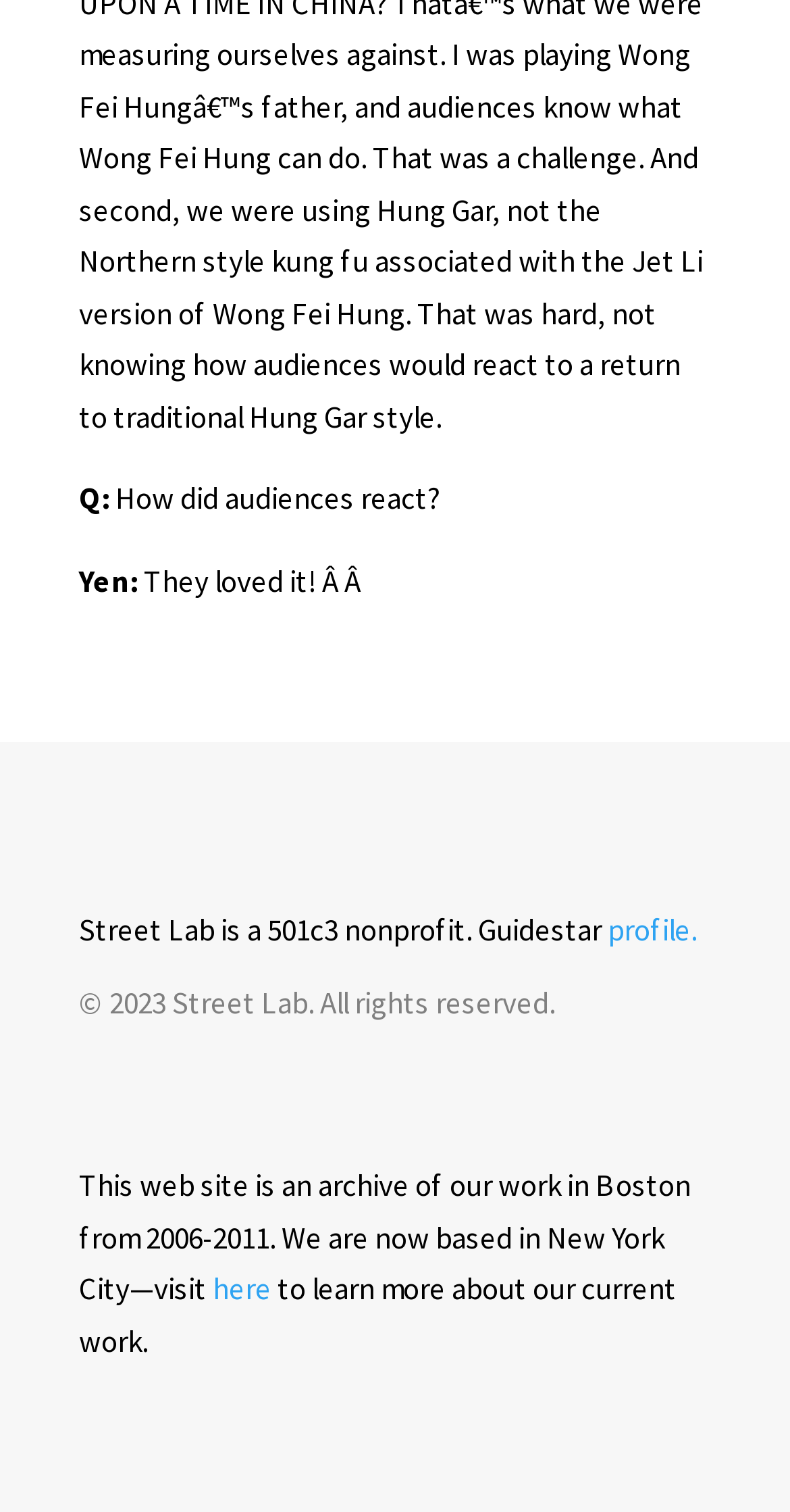Provide a brief response using a word or short phrase to this question:
What type of organization is Street Lab?

501c3 nonprofit